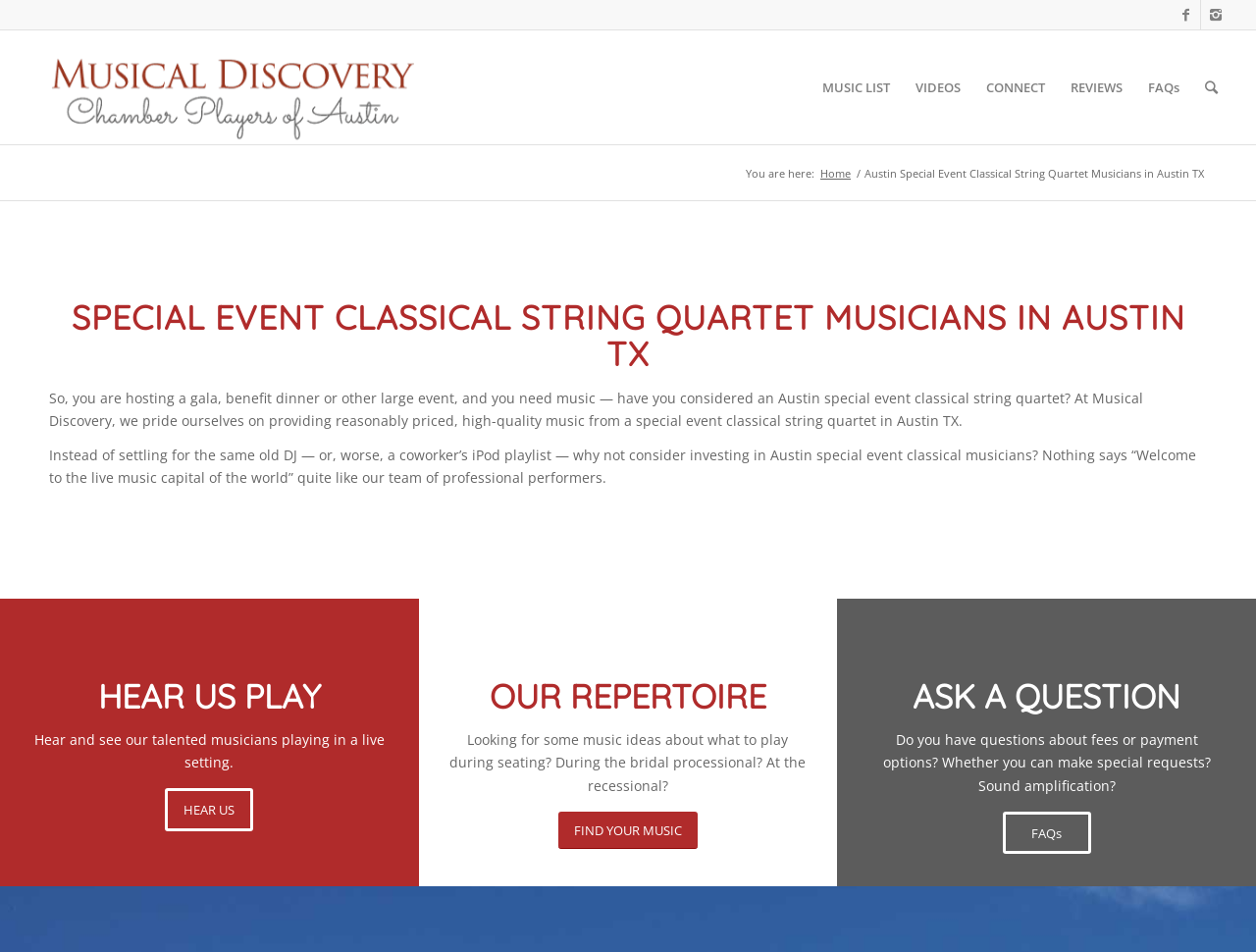Create an elaborate caption that covers all aspects of the webpage.

This webpage is about a special event classical string quartet in Austin, Texas, offering live music services for weddings and other events. At the top, there are several links, including "Musical Discovery Chamber Players of Austin", "MUSIC LIST", "VIDEOS", "CONNECT", "REVIEWS", and "FAQs". Below these links, there is a breadcrumb navigation section with the text "You are here:" followed by a link to "Home" and the current page title "Austin Special Event Classical String Quartet Musicians in Austin TX".

The main content of the page is divided into four sections. The first section has a heading "SPECIAL EVENT CLASSICAL STRING QUARTET MUSICIANS IN AUSTIN TX" and two paragraphs of text describing the benefits of hiring a classical string quartet for events. 

The second section is titled "HEAR US PLAY" and features a heading, a paragraph of text, and a link to "HEAR US". This section appears to be about listening to the quartet's music.

The third section is titled "OUR REPERTOIRE" and has a heading, a paragraph of text, and a link to "FIND YOUR MUSIC". This section seems to be about the types of music the quartet can play.

The fourth and final section is titled "ASK A QUESTION" and features a heading, a paragraph of text, and a link to "FAQs". This section appears to be about answering questions about the quartet's services.